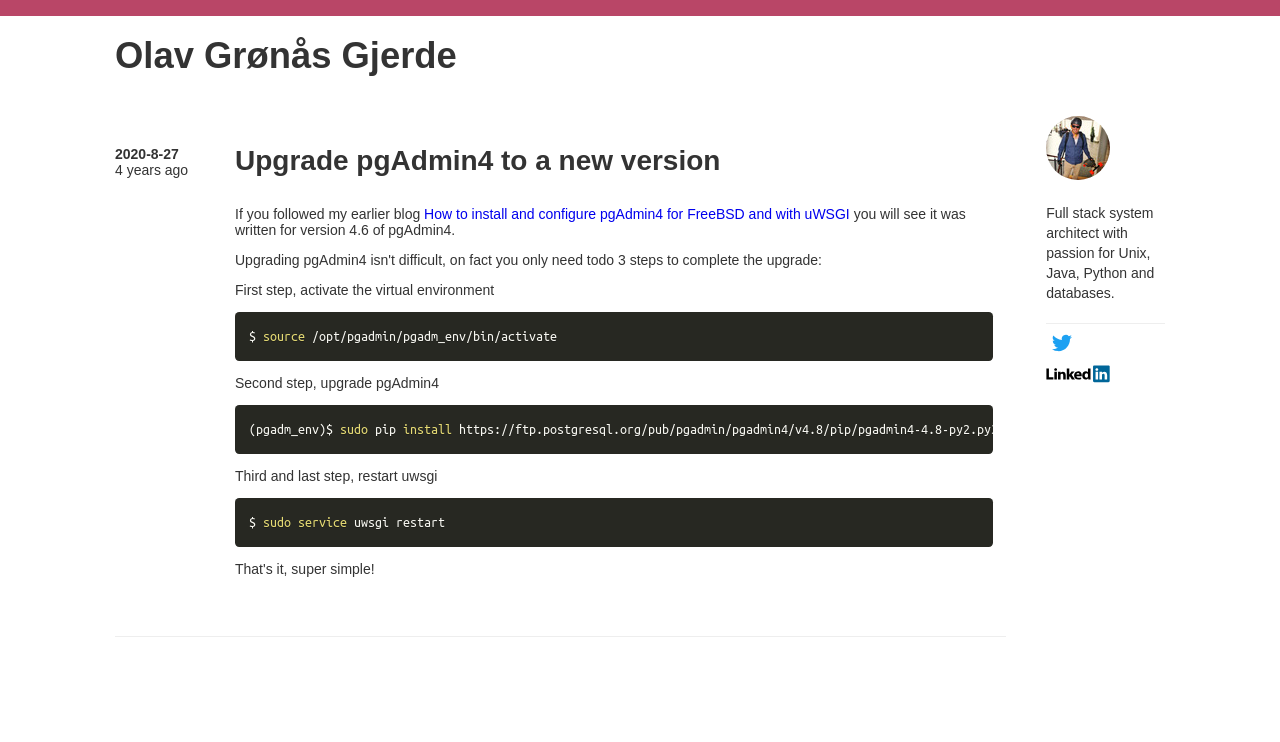Create a detailed narrative describing the layout and content of the webpage.

This webpage is Olav's tech blog, with a focus on upgrading pgAdmin4 to a new version. At the top left, there is a link to Olav Grønås Gjerde's profile, accompanied by a heading with the same text. To the right of this, there is a profile image and a brief description of Olav as a full stack system architect with interests in Unix, Java, Python, and databases. Below this, there are links to his Twitter and LinkedIn profiles, each accompanied by an image.

The main content of the page is a blog post about upgrading pgAdmin4, with a timestamp indicating that it was posted 4 years ago. The post begins with a brief introduction, followed by a link to a previous blog post about installing and configuring pgAdmin4 for FreeBSD and with uWSGI. The rest of the post provides step-by-step instructions for upgrading pgAdmin4, including activating a virtual environment, upgrading pgAdmin4, and restarting uwsgi. Each step is accompanied by command-line code snippets, with dollar signs and other symbols indicating the start of each command.